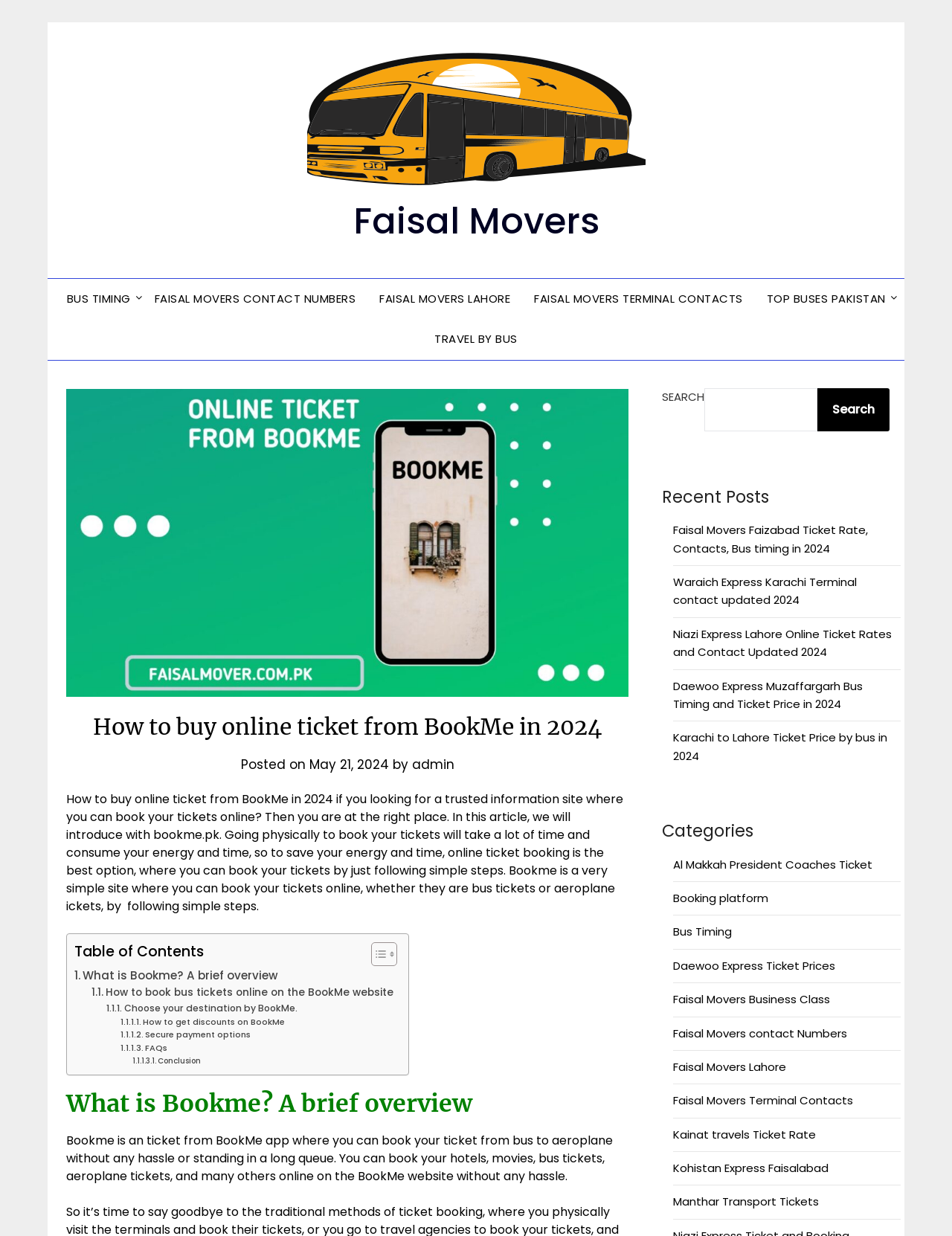Elaborate on the different components and information displayed on the webpage.

This webpage is about buying online tickets from BookMe in 2024. At the top, there is a logo and a link to "Faisal Movers" on the left side, and a search bar on the right side. Below the logo, there are several links to different topics, including "BUS TIMING", "FAISAL MOVERS CONTACT NUMBERS", and "TOP BUSES PAKISTAN".

The main content of the webpage is an article titled "How to buy online ticket from BookMe in 2024". The article is divided into sections, including an introduction, a table of contents, and several subheadings. The introduction explains the benefits of online ticket booking and introduces BookMe as a trusted information site.

Below the introduction, there is a table of contents with links to different sections of the article, including "What is Bookme?", "How to book bus tickets online on the BookMe website", and "FAQs". The article then proceeds to explain what BookMe is, how to book bus tickets online, and other related topics.

On the right side of the webpage, there are several sections, including "Recent Posts" and "Categories". The "Recent Posts" section lists several links to recent articles, including "Faisal Movers Faizabad Ticket Rate, Contacts, Bus timing in 2024" and "Karachi to Lahore Ticket Price by bus in 2024". The "Categories" section lists several links to categories, including "Al Makkah President Coaches Ticket", "Bus Timing", and "Faisal Movers Business Class".

Throughout the webpage, there are several images, including a logo for "Faisal Movers" and an image related to online ticket booking from BookMe.